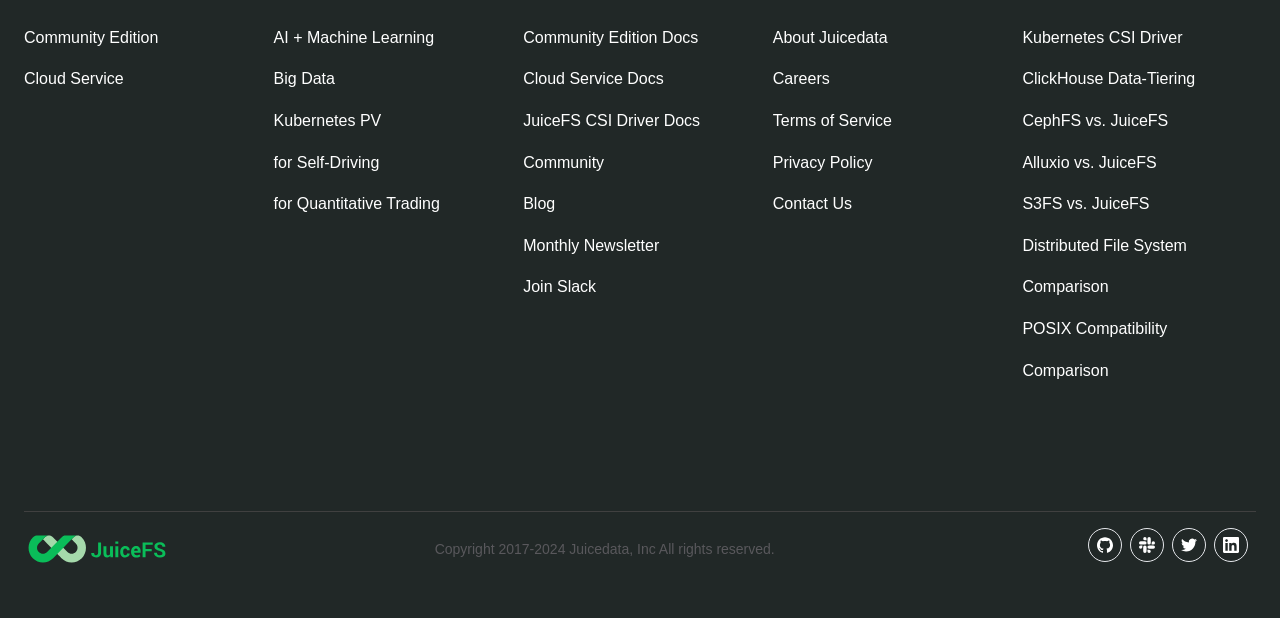Please locate the bounding box coordinates of the element that should be clicked to complete the given instruction: "Visit GitHub".

[0.85, 0.855, 0.877, 0.91]